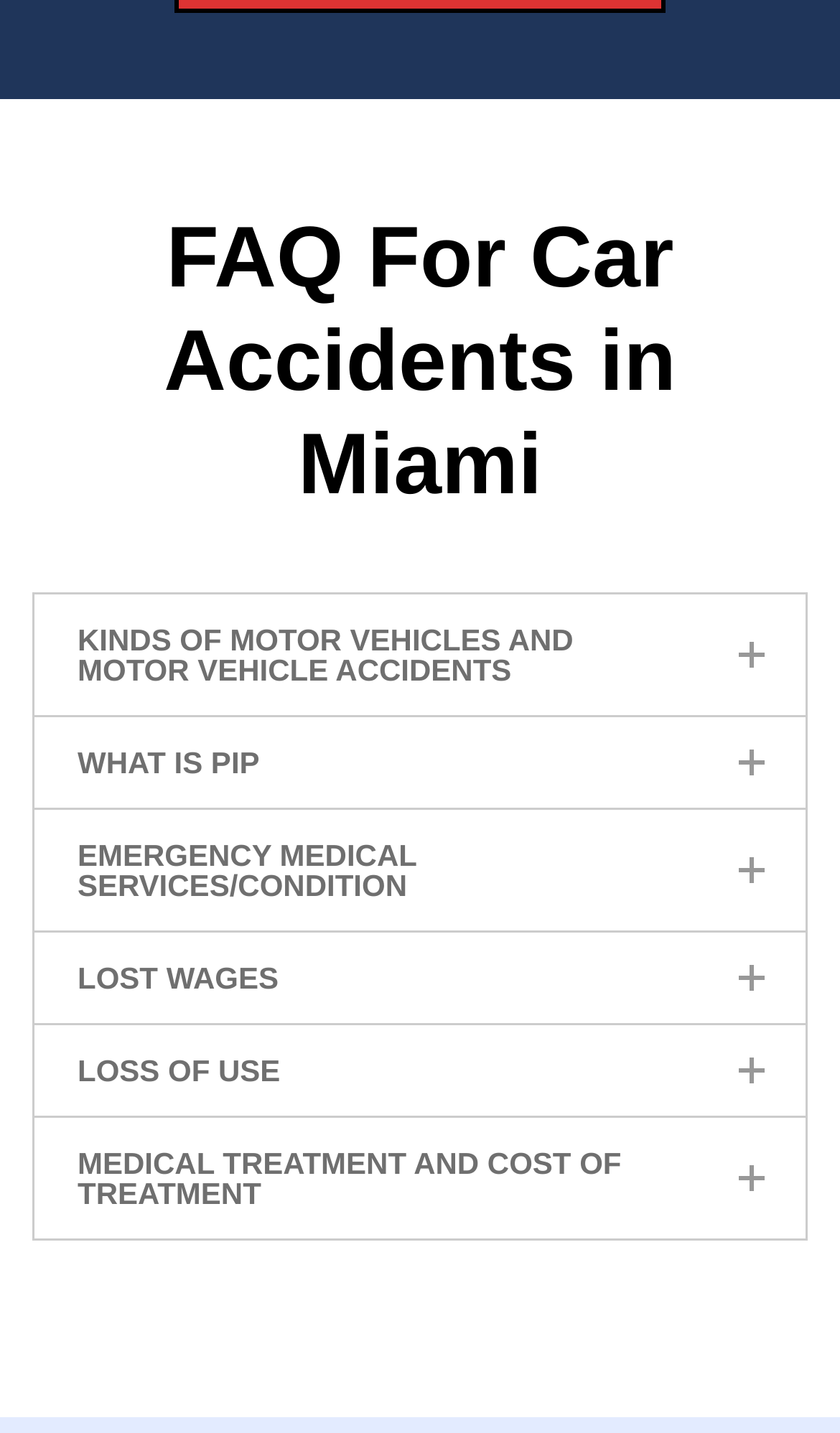Please give a succinct answer using a single word or phrase:
Are there any subheadings on the webpage?

No